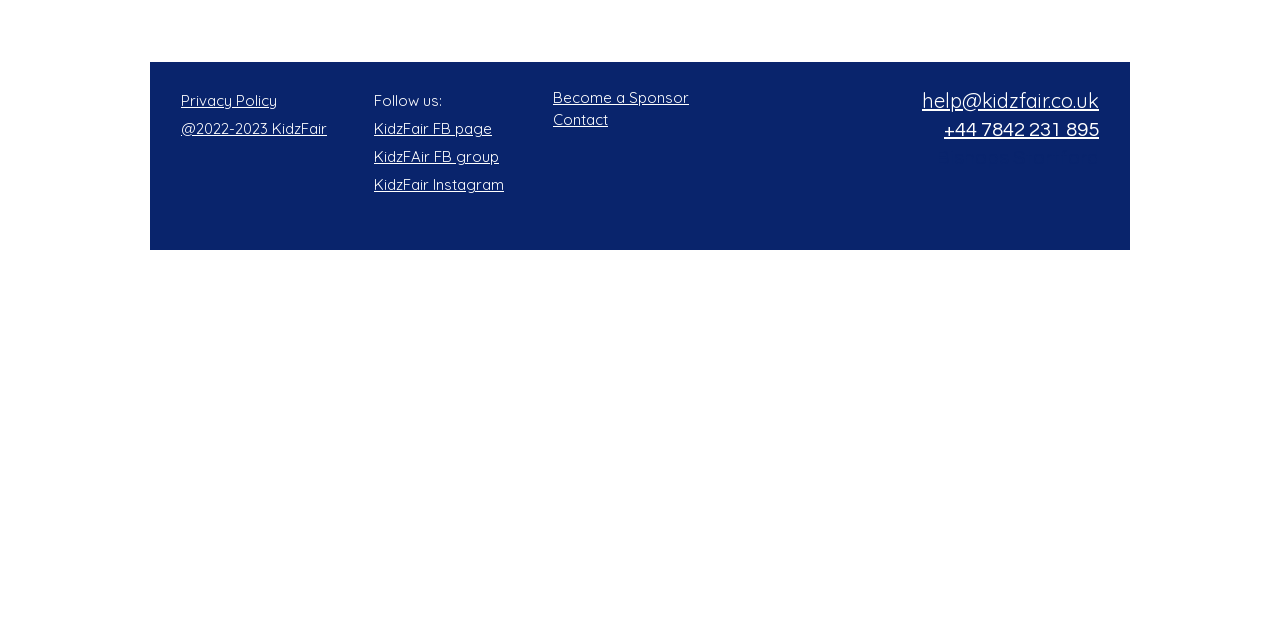Highlight the bounding box of the UI element that corresponds to this description: "KidzFair FB page".

[0.292, 0.191, 0.384, 0.214]